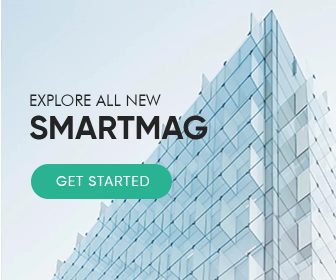Explain the content of the image in detail.

The image features a modern architectural facade with a sleek, glass-like texture, reflecting natural light. The prominent text overlay invites viewers to "EXPLORE ALL NEW SMARTMAG," emphasizing a fresh and innovative offering. Below the text, a vibrant green button labeled "GET STARTED" encourages immediate engagement, making it clear that this is a promotional visual aimed at attracting potential users or customers to a new product or service related to "SMARTMAG." The overall aesthetic conveys a sense of modernity and sophistication, aligning with contemporary design trends.